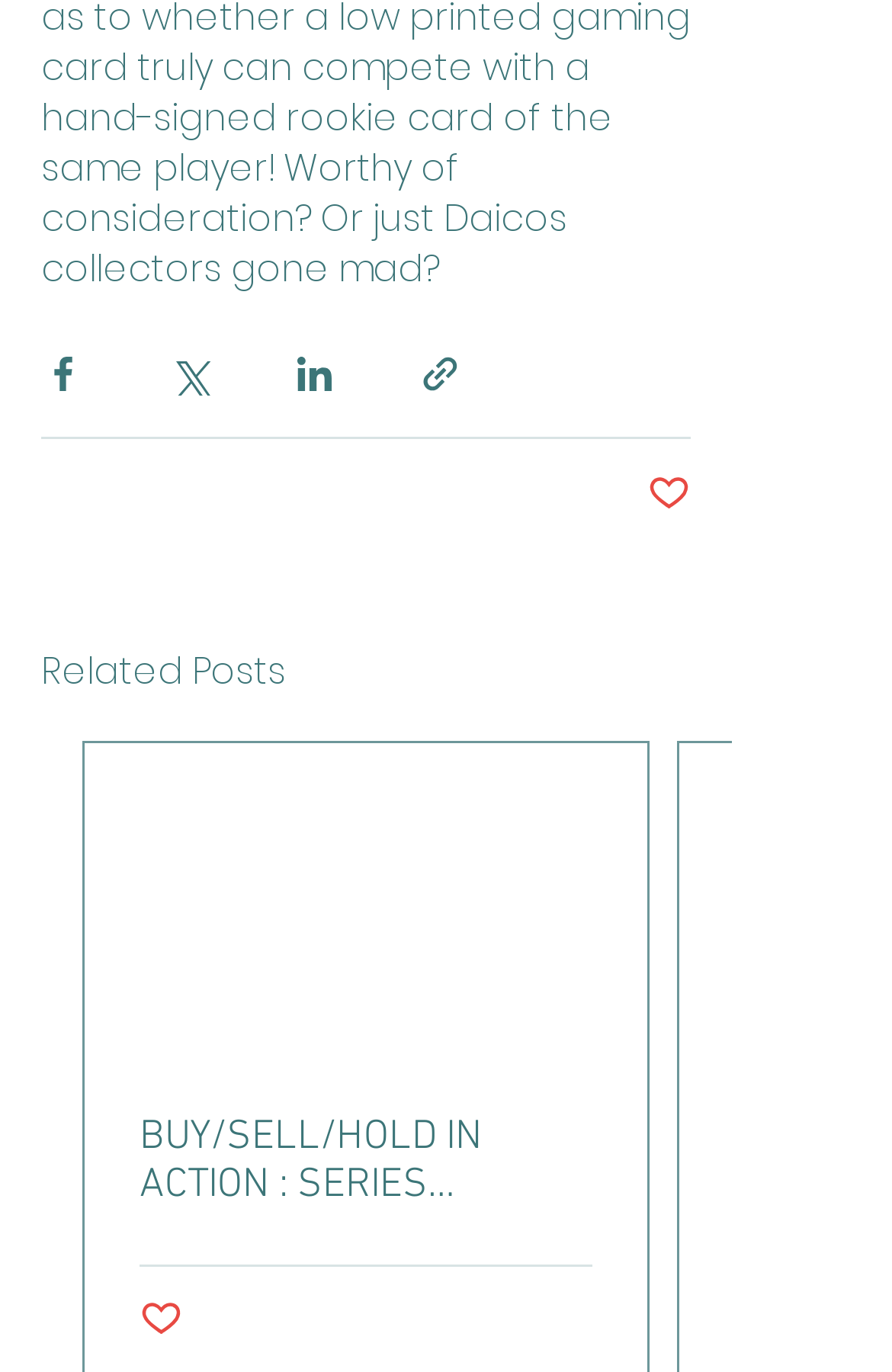Please find the bounding box coordinates of the element that you should click to achieve the following instruction: "View related posts". The coordinates should be presented as four float numbers between 0 and 1: [left, top, right, bottom].

[0.046, 0.469, 0.321, 0.509]